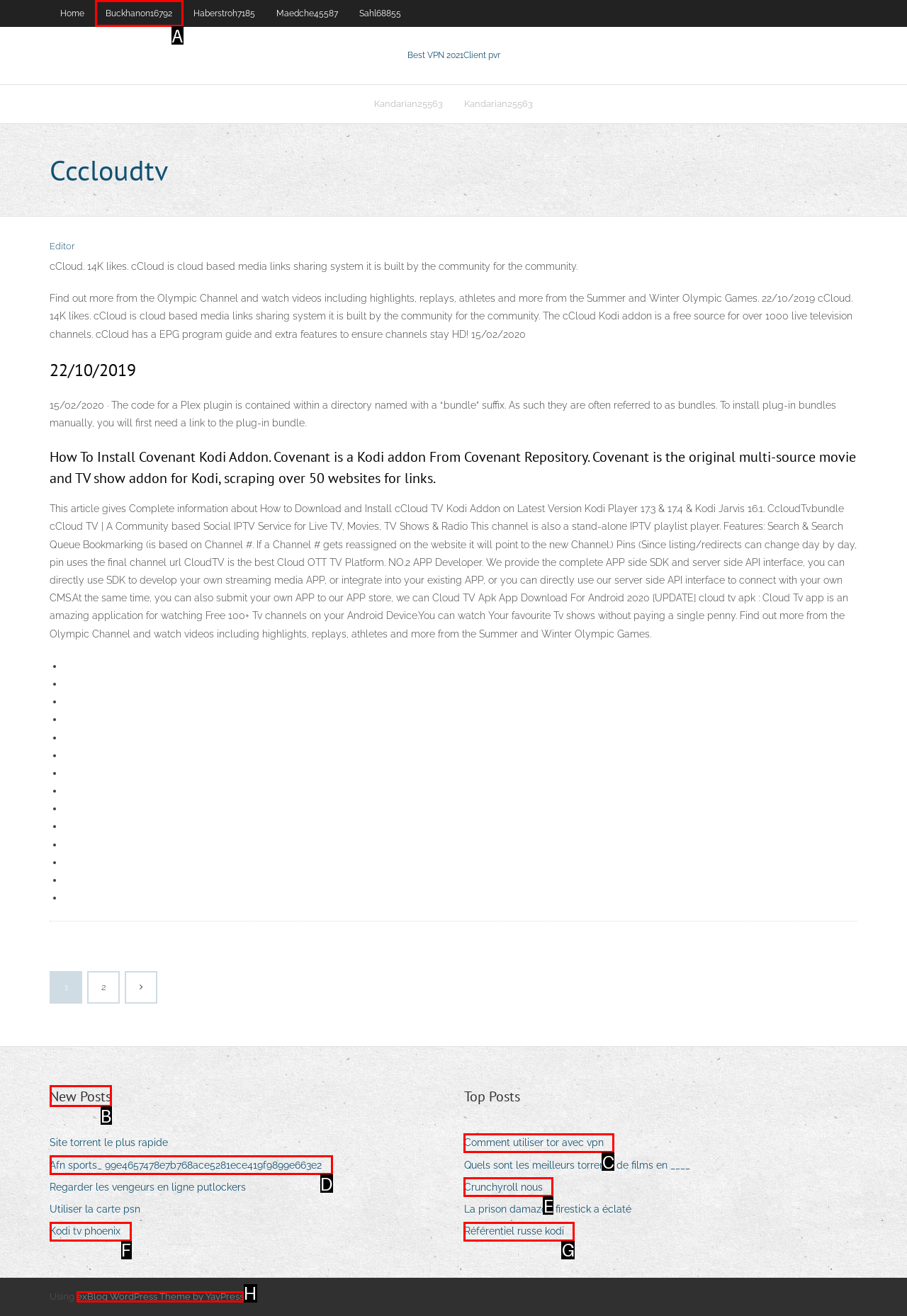Identify the letter of the option to click in order to Click on the 'New Posts' heading. Answer with the letter directly.

B